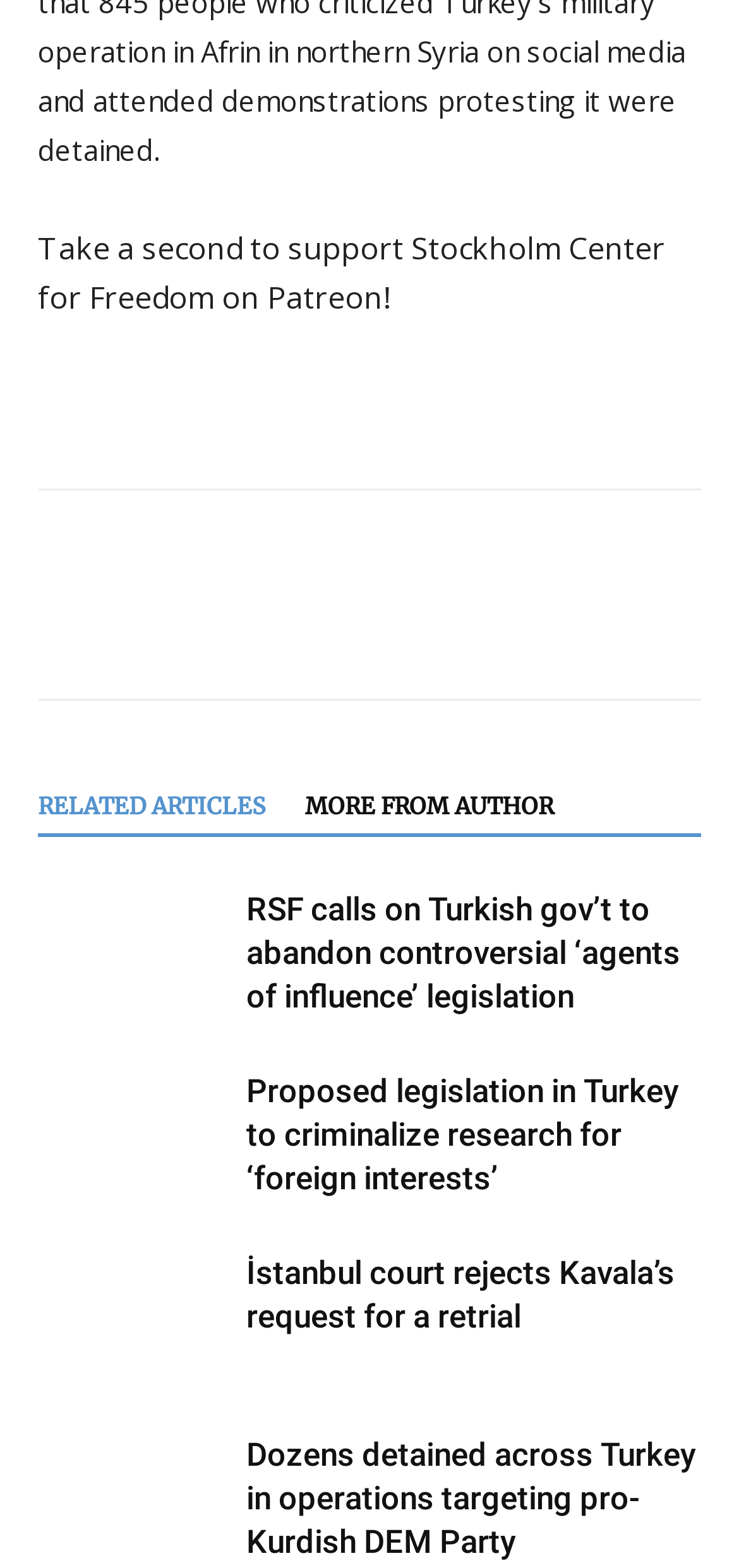Find the bounding box coordinates for the area that should be clicked to accomplish the instruction: "Read related article".

[0.051, 0.498, 0.413, 0.531]